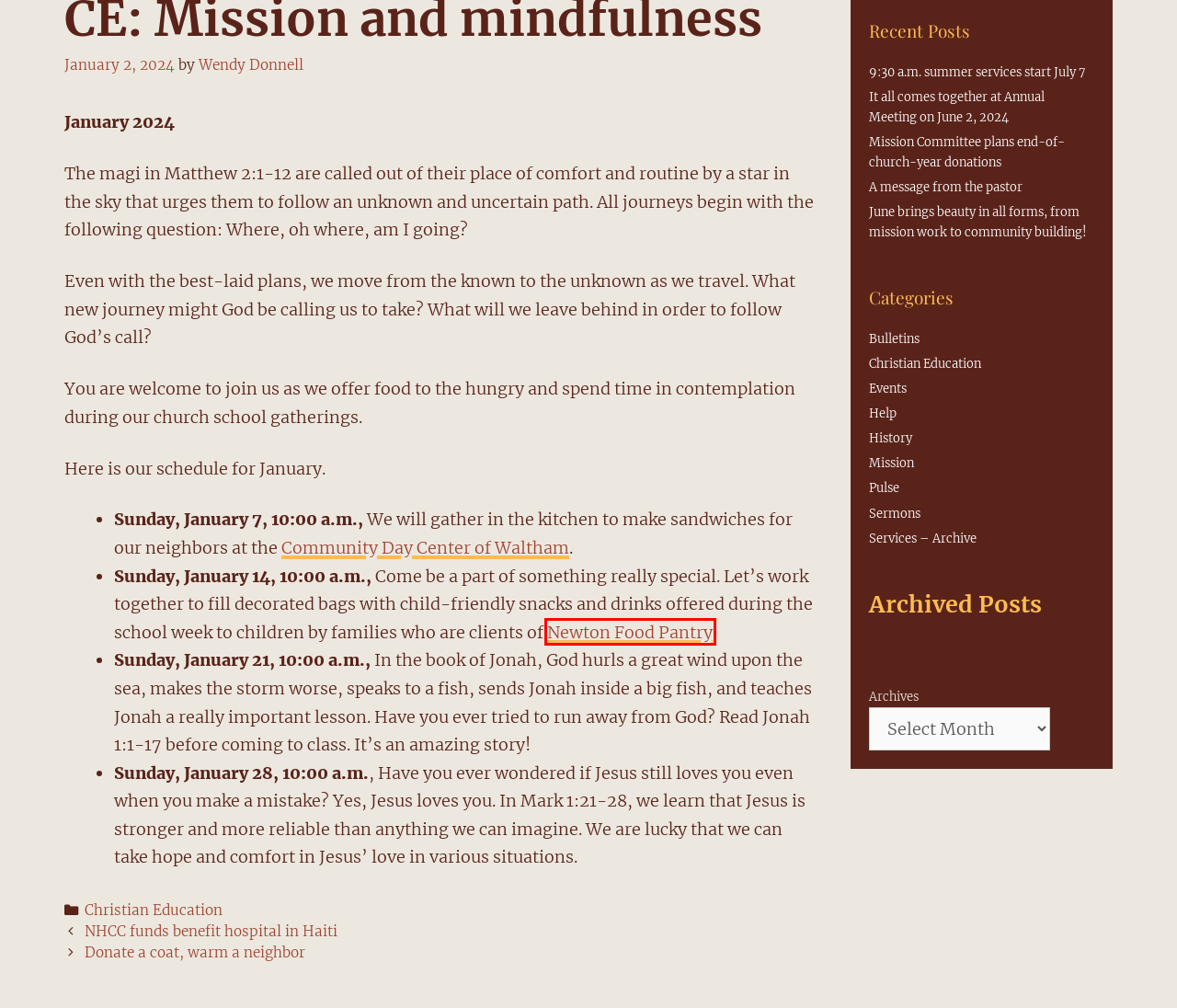Review the screenshot of a webpage which includes a red bounding box around an element. Select the description that best fits the new webpage once the element in the bounding box is clicked. Here are the candidates:
A. It all comes together at Annual Meeting on June 2, 2024 - NHCC
B. CDCW
C. NHCC funds benefit hospital in Haiti - NHCC
D. June brings beauty in all forms, from mission work to community building! - NHCC
E. Newton Food Pantry
F. Donate a coat, warm a neighbor - NHCC
G. History Archives - NHCC
H. Sermons Archives - NHCC

E